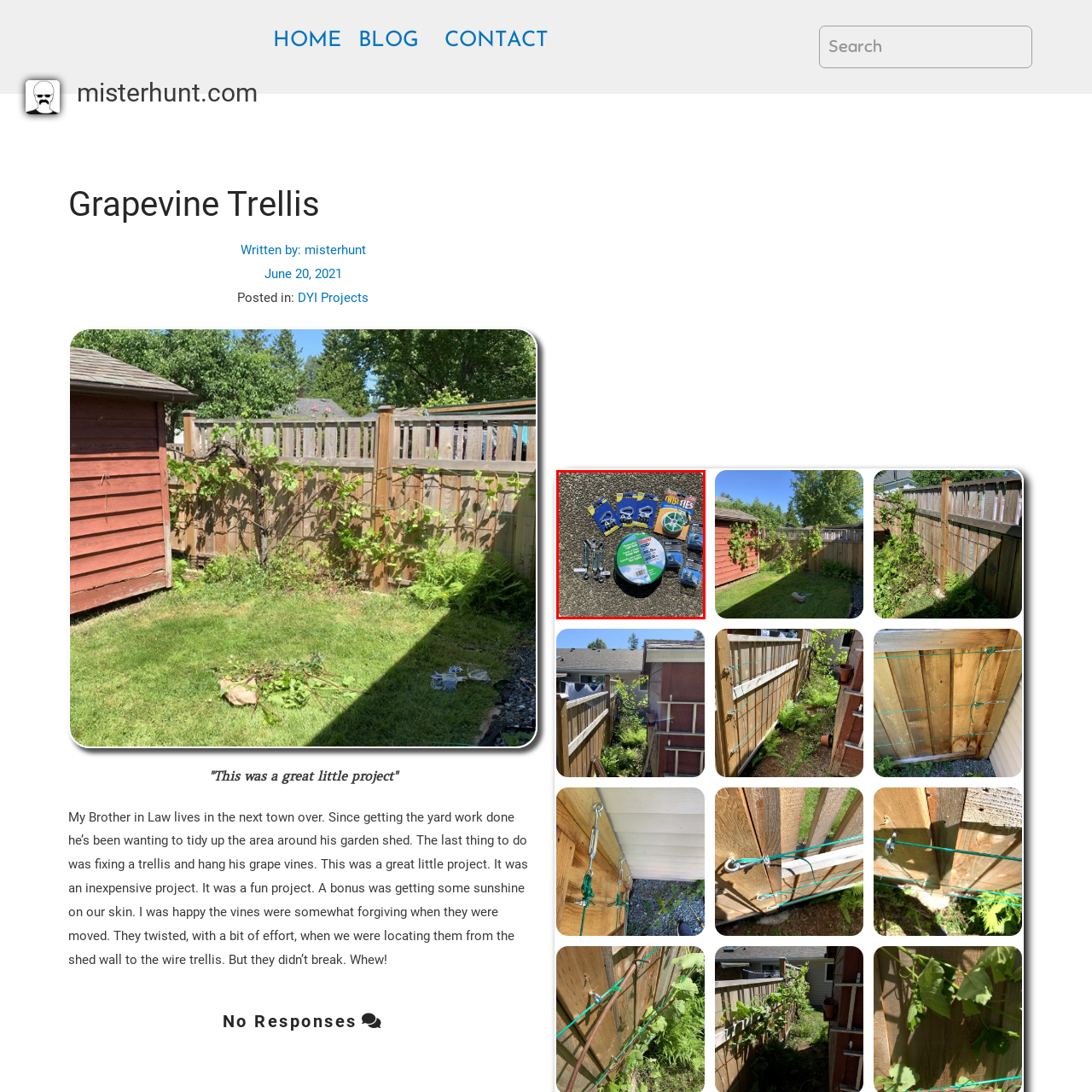Check the image inside the red boundary and briefly answer: What type of plants is the trellis system designed for?

Grapevines